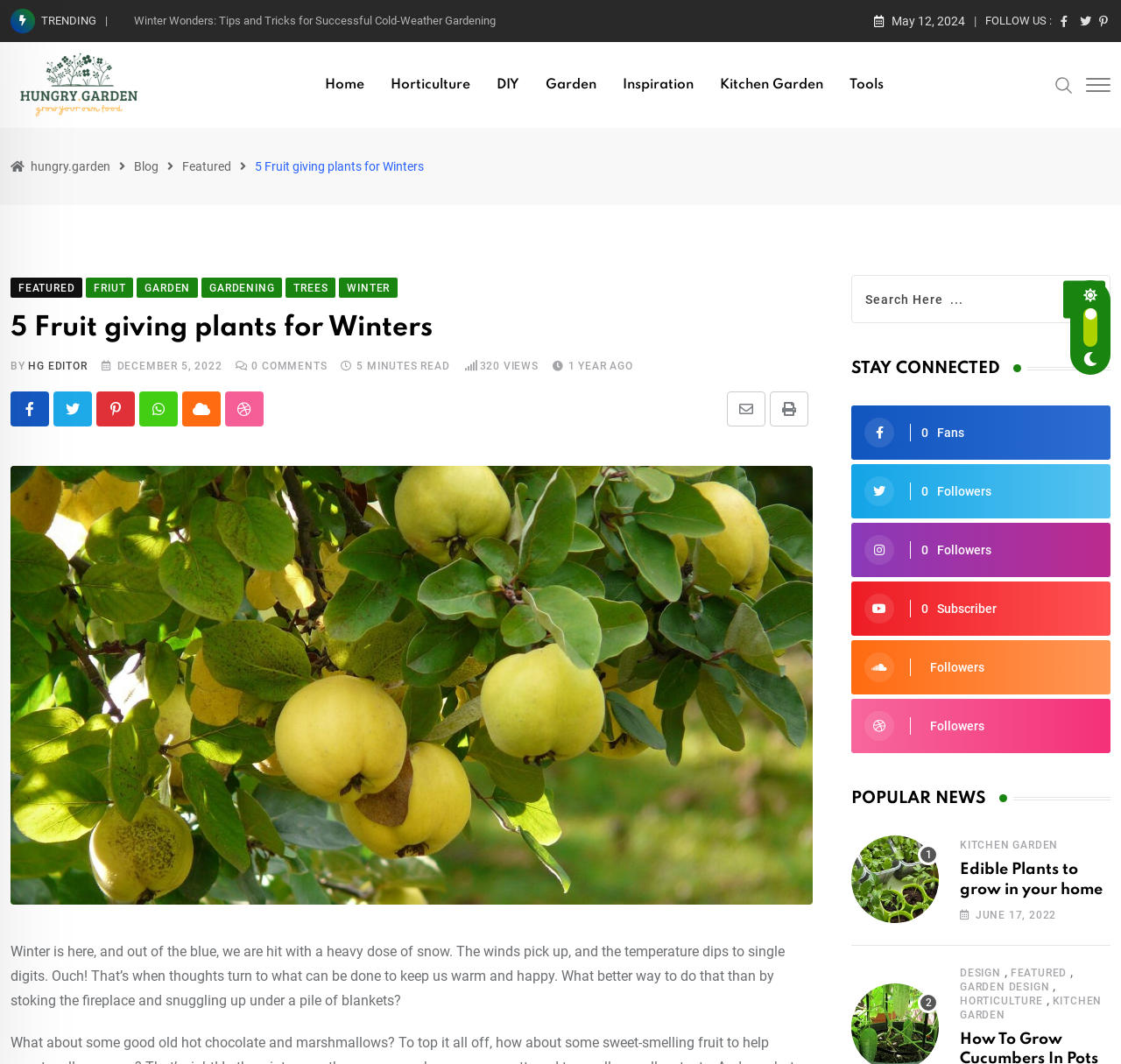Identify the coordinates of the bounding box for the element that must be clicked to accomplish the instruction: "Read the article '12 Edible Plants to grow in your home'".

[0.759, 0.785, 0.838, 0.867]